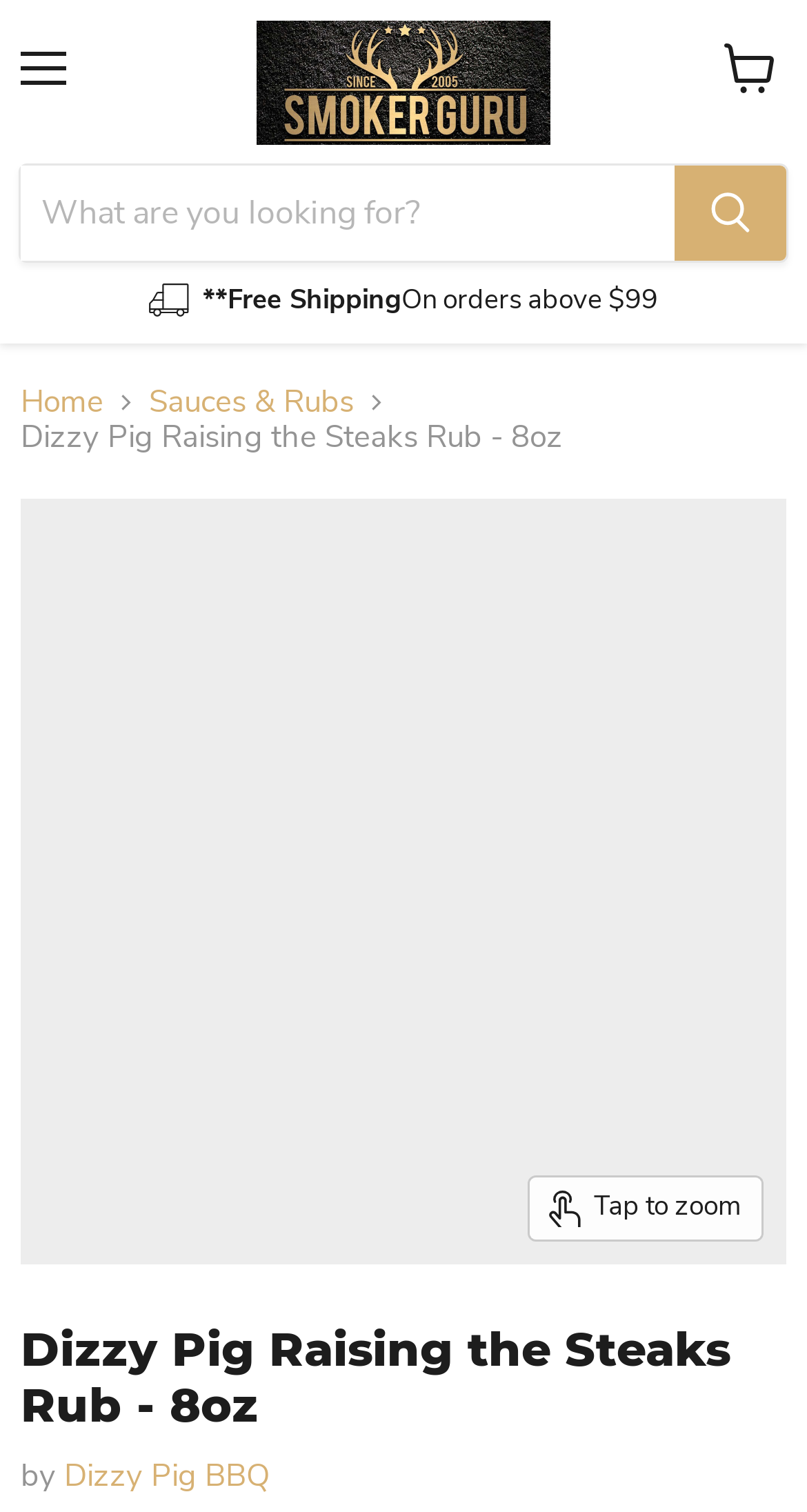Deliver a detailed narrative of the webpage's visual and textual elements.

This webpage is about Dizzy Pig Raising the Steaks Rub, a seasoning product. At the top left corner, there is a menu button. Next to it, there is a table layout containing a link to smokerguru.com, accompanied by an image. On the right side of the top section, there is a search bar with a textbox and a search button.

Below the top section, there is a promotional message "**Free Shipping**" in bold, followed by the condition "On orders above $99". On the top right corner, there is a link to view the cart, accompanied by a small image.

The main content of the webpage is divided into sections. The breadcrumbs navigation is located at the top, showing the path from the home page to the current product page. Below the breadcrumbs, there is a large image of the product, Dizzy Pig Raising the Steaks Rub - 8oz, which can be zoomed in by clicking the "Tap to zoom" button. There is also a smaller thumbnail image of the product on the right side.

The product title, "Dizzy Pig Raising the Steaks Rub - 8oz", is displayed prominently, followed by the description "by Dizzy Pig BBQ". The product information is presented in a clear and organized manner, making it easy to read and understand.